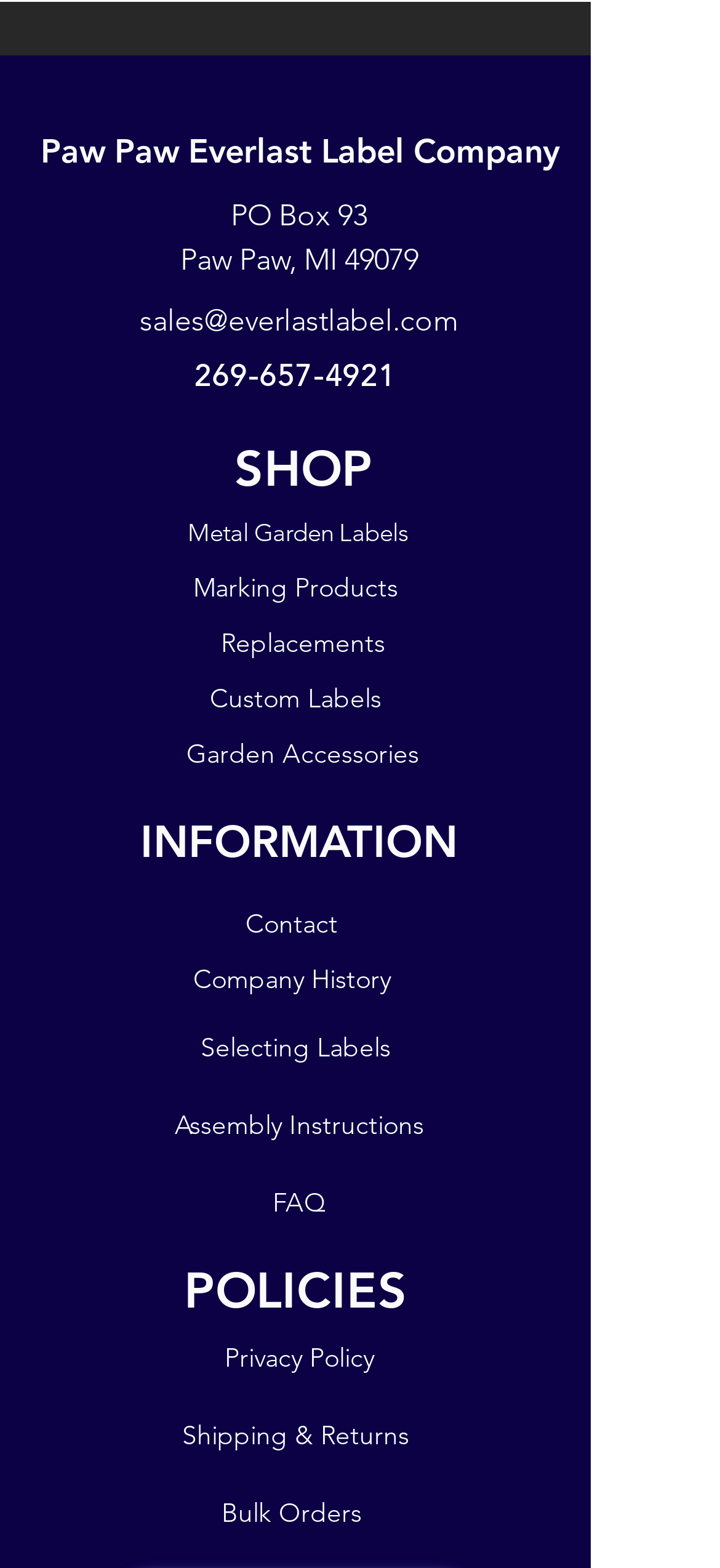Kindly provide the bounding box coordinates of the section you need to click on to fulfill the given instruction: "view company history".

[0.251, 0.6, 0.559, 0.65]